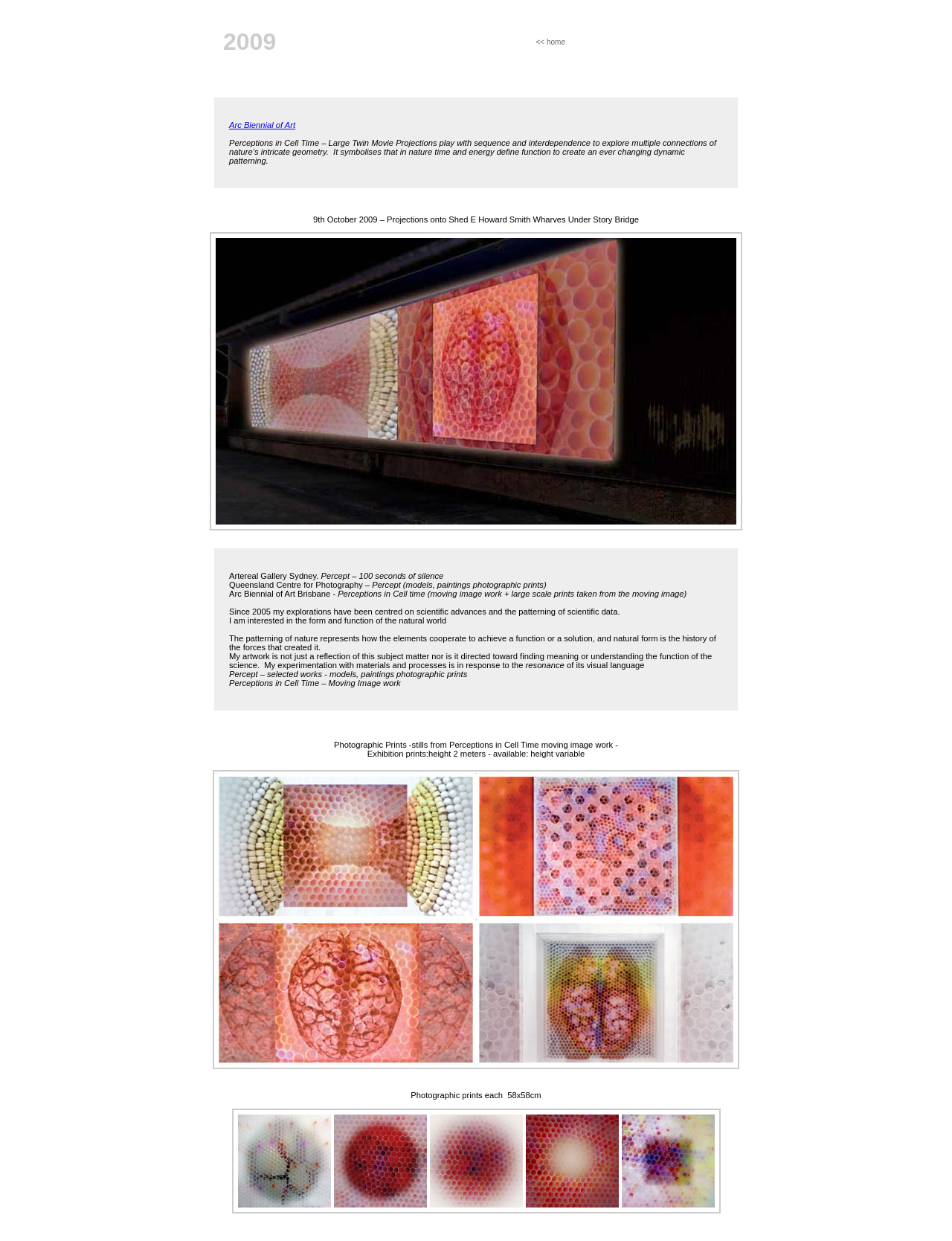Locate the bounding box of the UI element described by: "<< home" in the given webpage screenshot.

[0.563, 0.03, 0.594, 0.037]